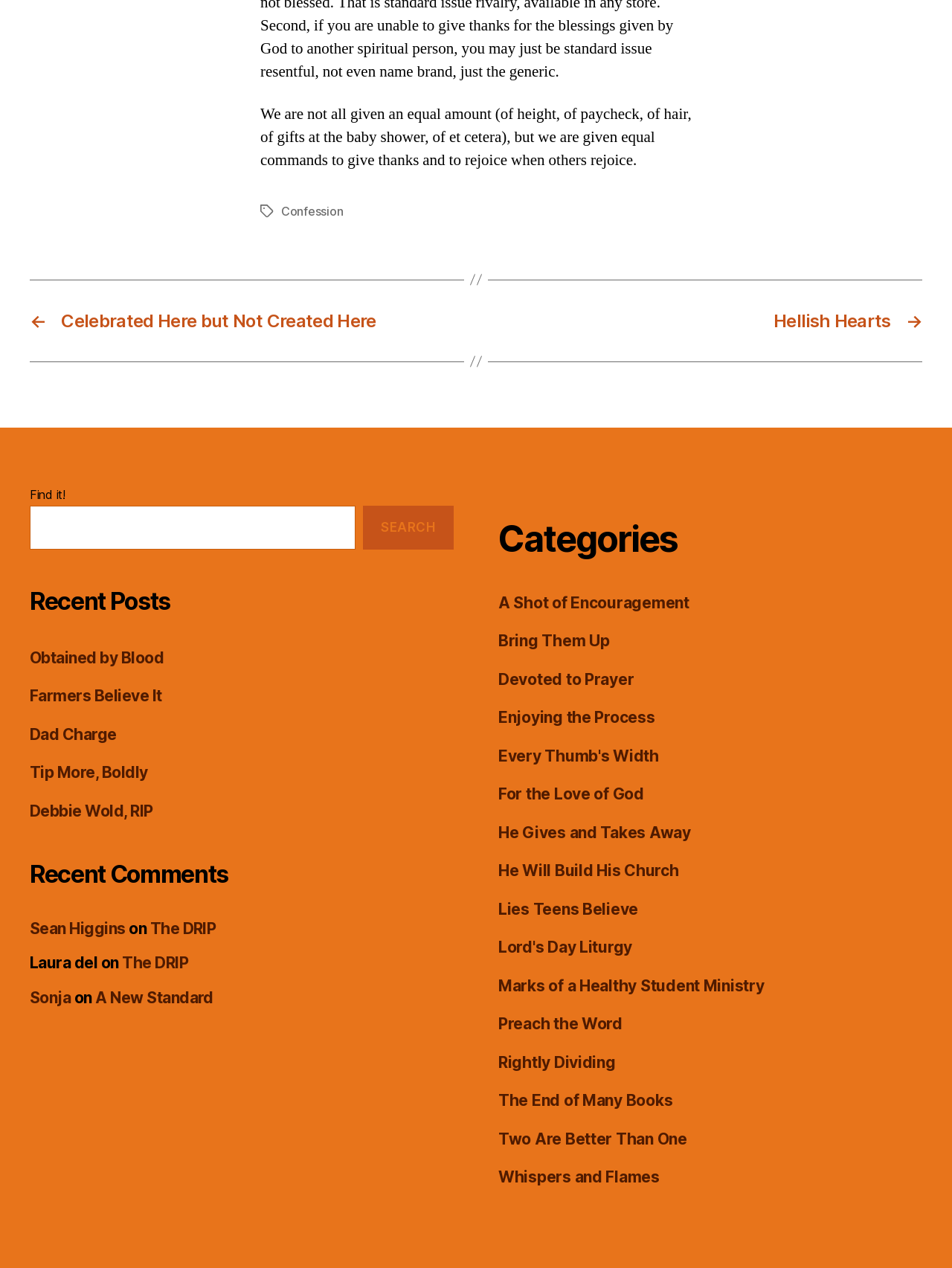What is the layout of the recent posts section?
Please answer using one word or phrase, based on the screenshot.

List of links